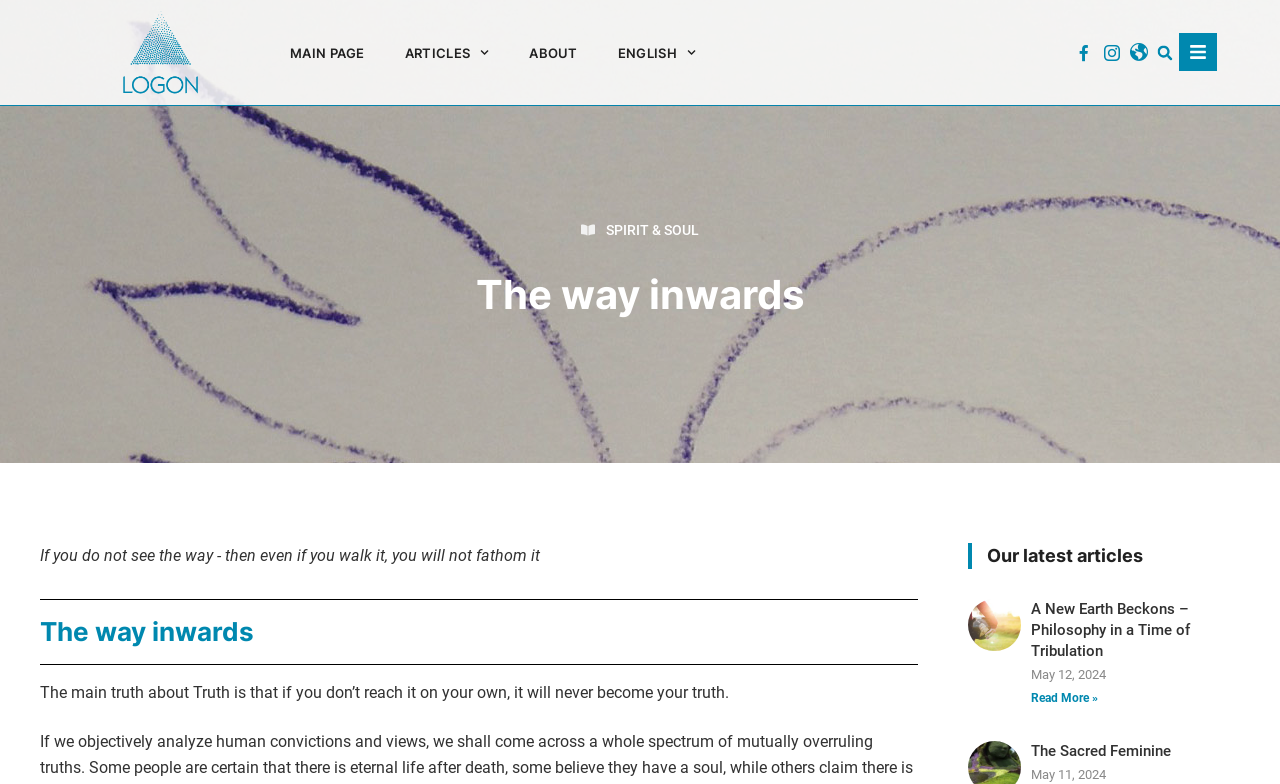Determine the bounding box coordinates for the region that must be clicked to execute the following instruction: "Search for something".

None